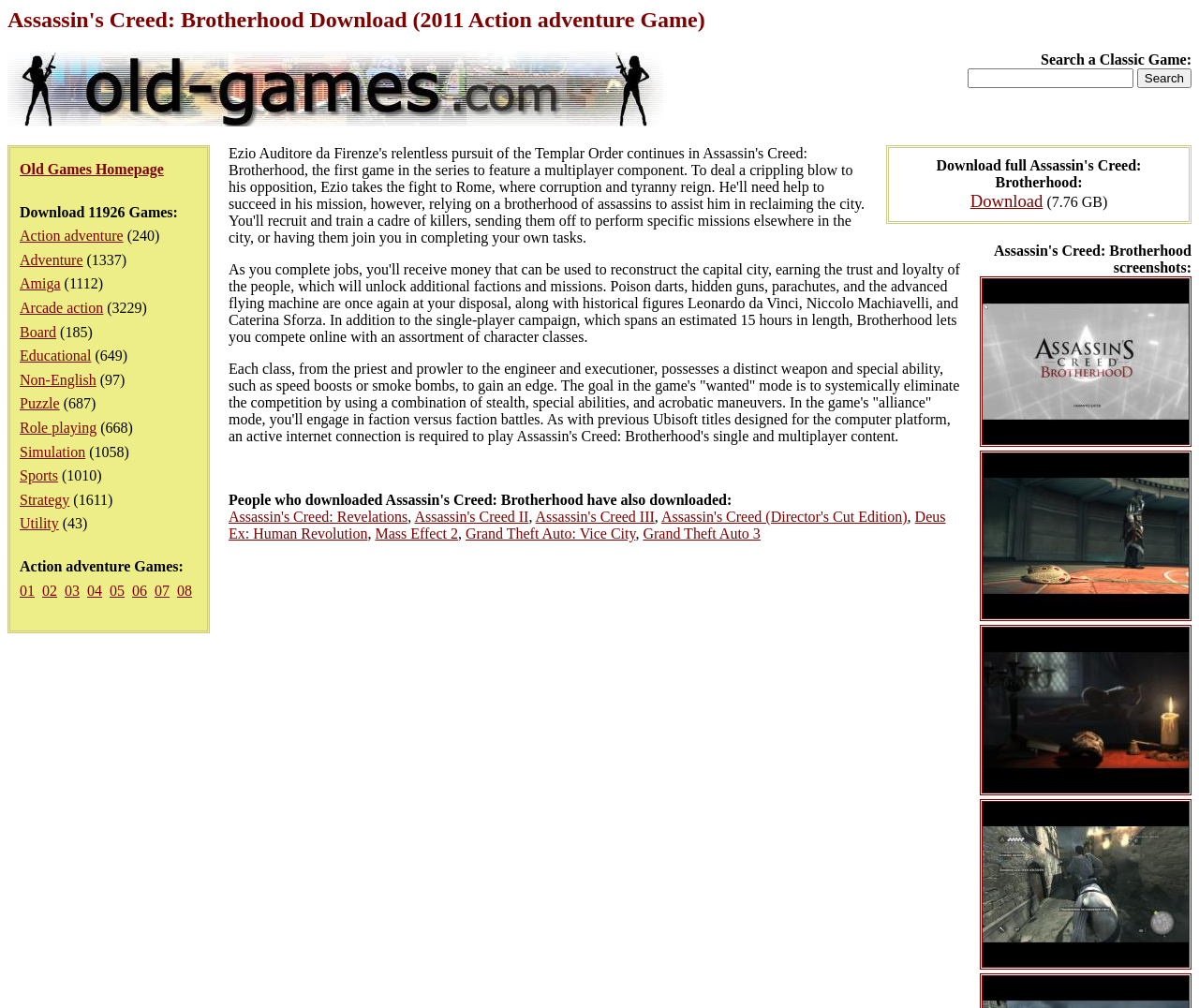Use a single word or phrase to respond to the question:
How many games are available for download?

11926